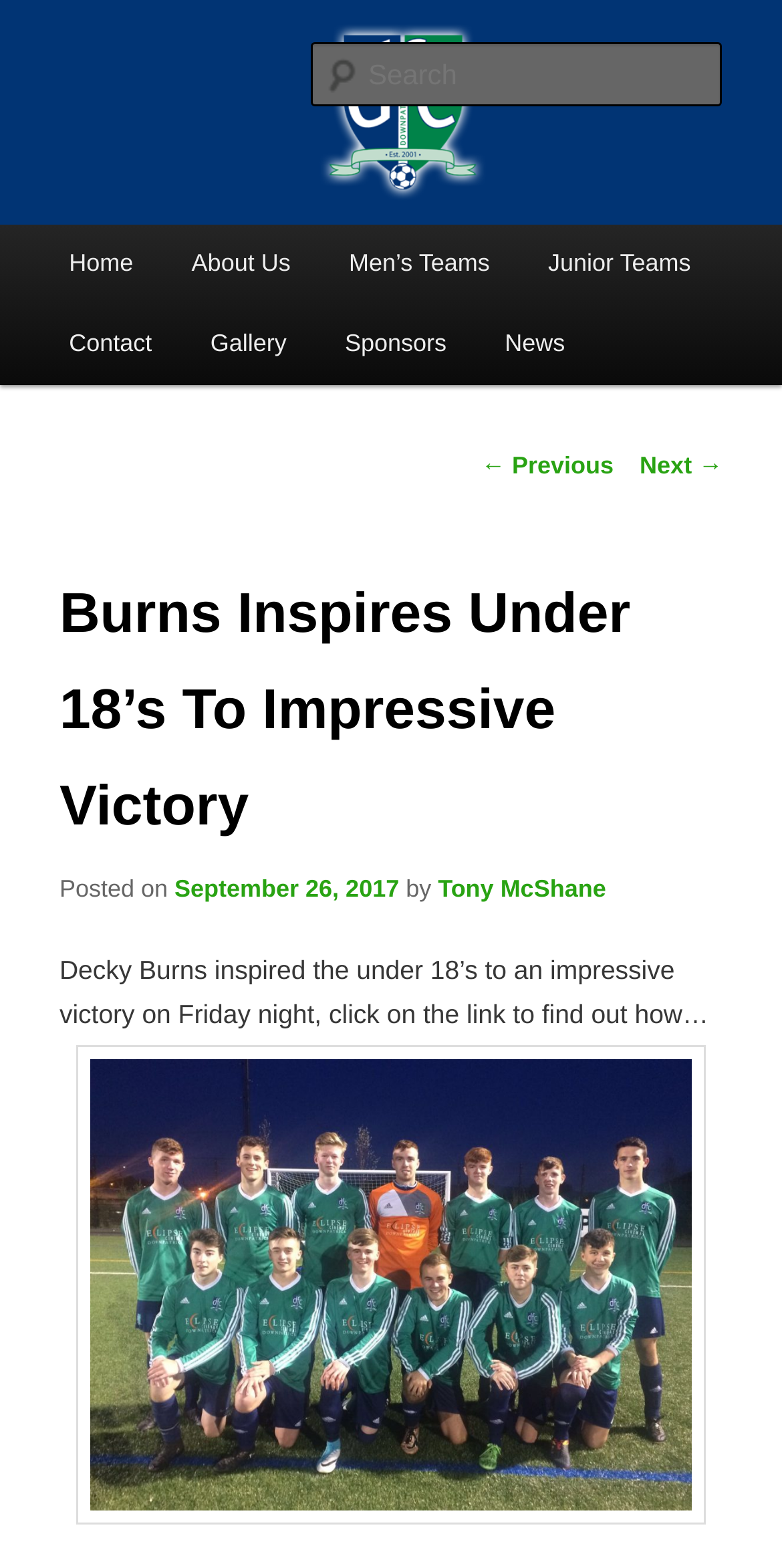Answer the question with a single word or phrase: 
What is the date of the article?

September 26, 2017